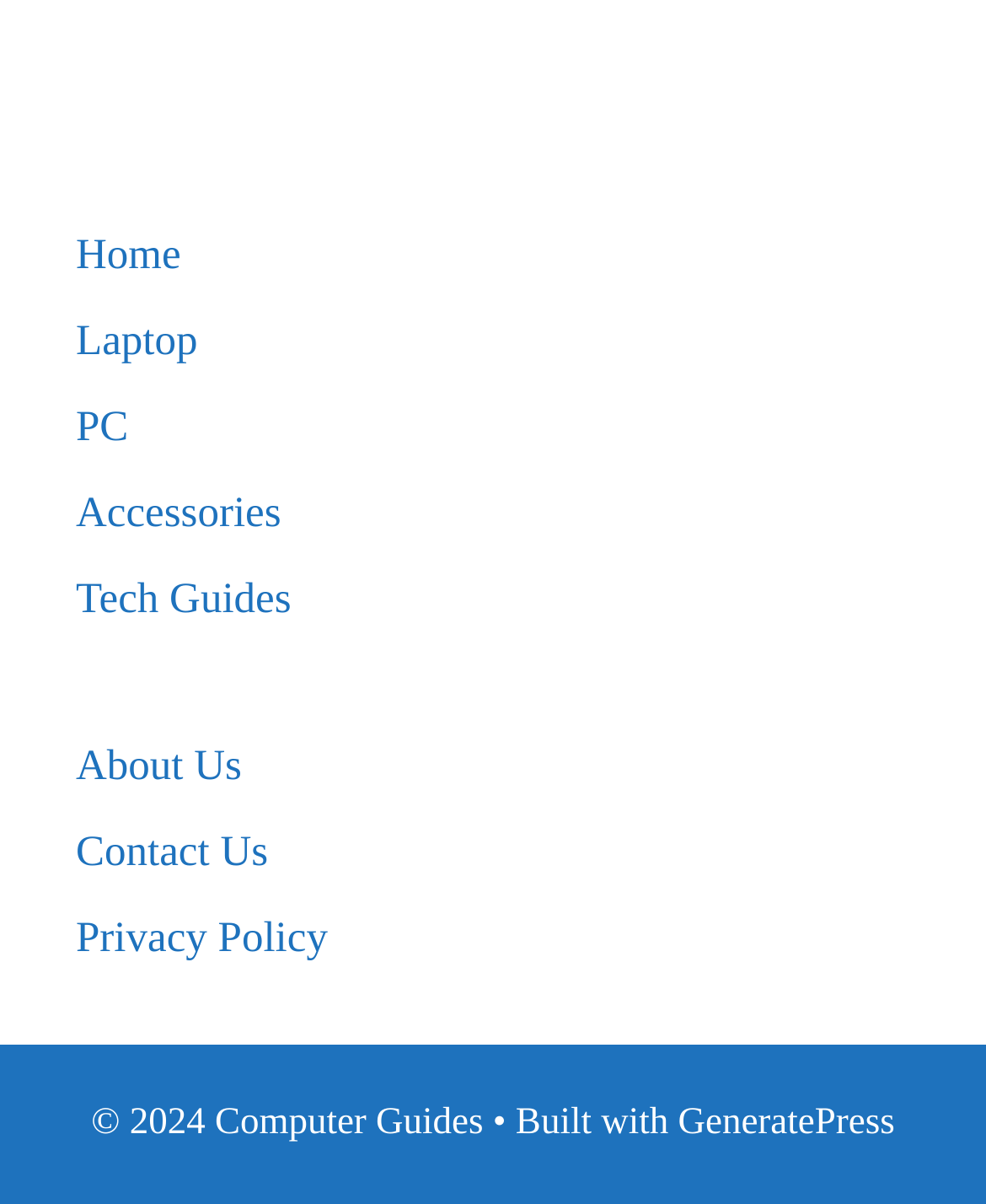What is the purpose of the website?
Using the image, give a concise answer in the form of a single word or short phrase.

Computer Guides